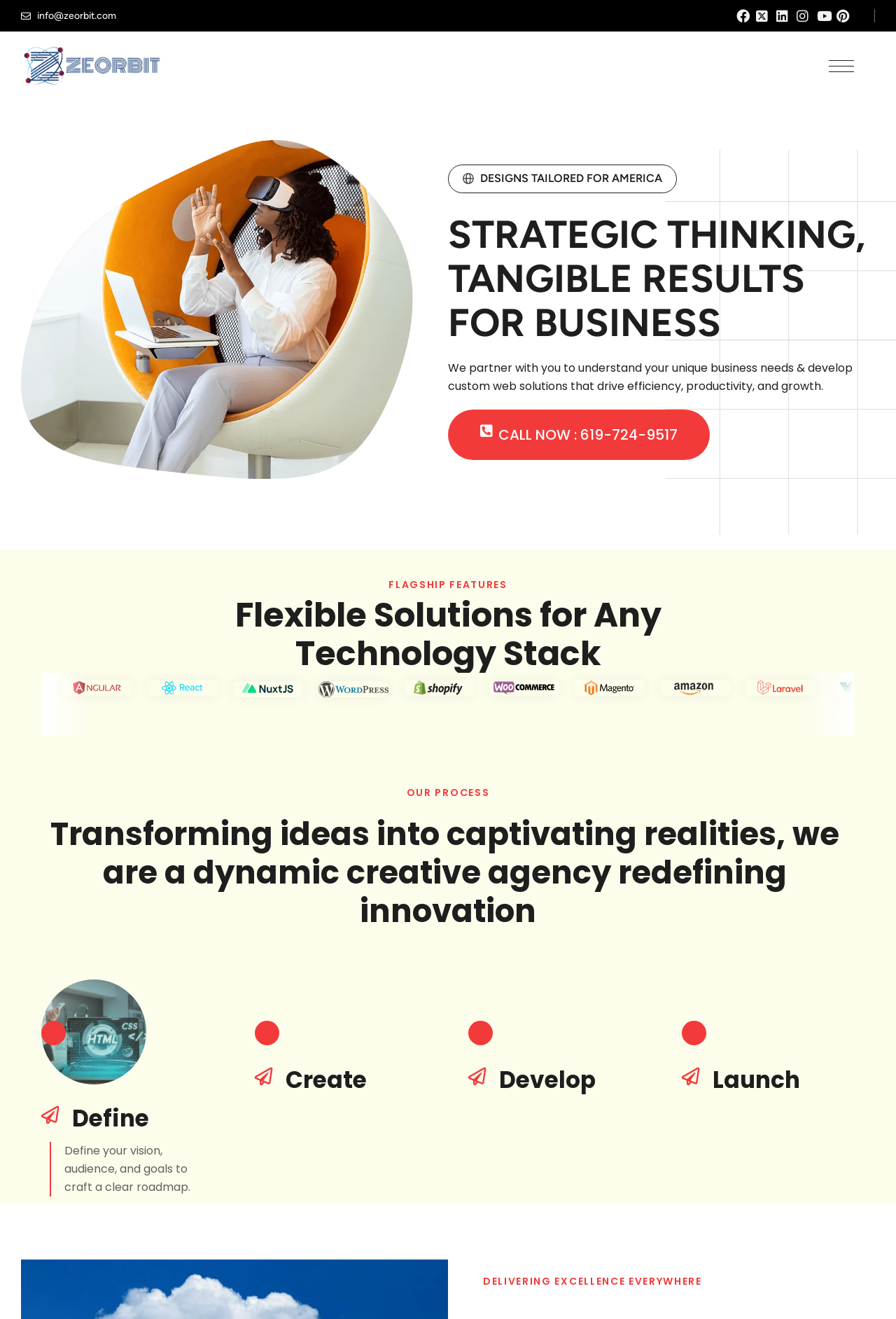Please locate the bounding box coordinates of the element's region that needs to be clicked to follow the instruction: "Call the phone number 619-724-9517". The bounding box coordinates should be provided as four float numbers between 0 and 1, i.e., [left, top, right, bottom].

[0.5, 0.31, 0.792, 0.349]